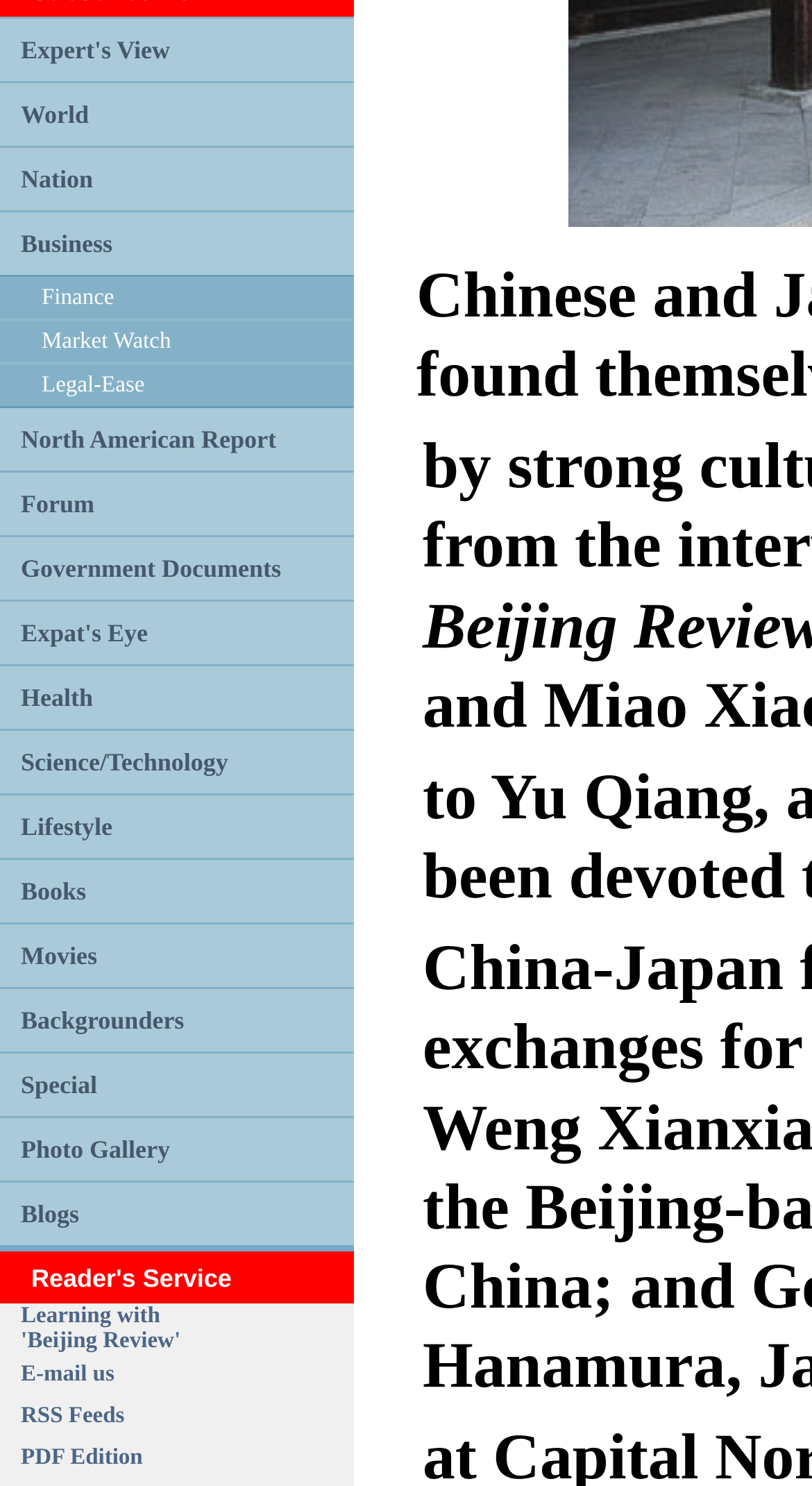Identify the bounding box coordinates of the region that needs to be clicked to carry out this instruction: "Explore Business section". Provide these coordinates as four float numbers ranging from 0 to 1, i.e., [left, top, right, bottom].

[0.026, 0.153, 0.139, 0.173]